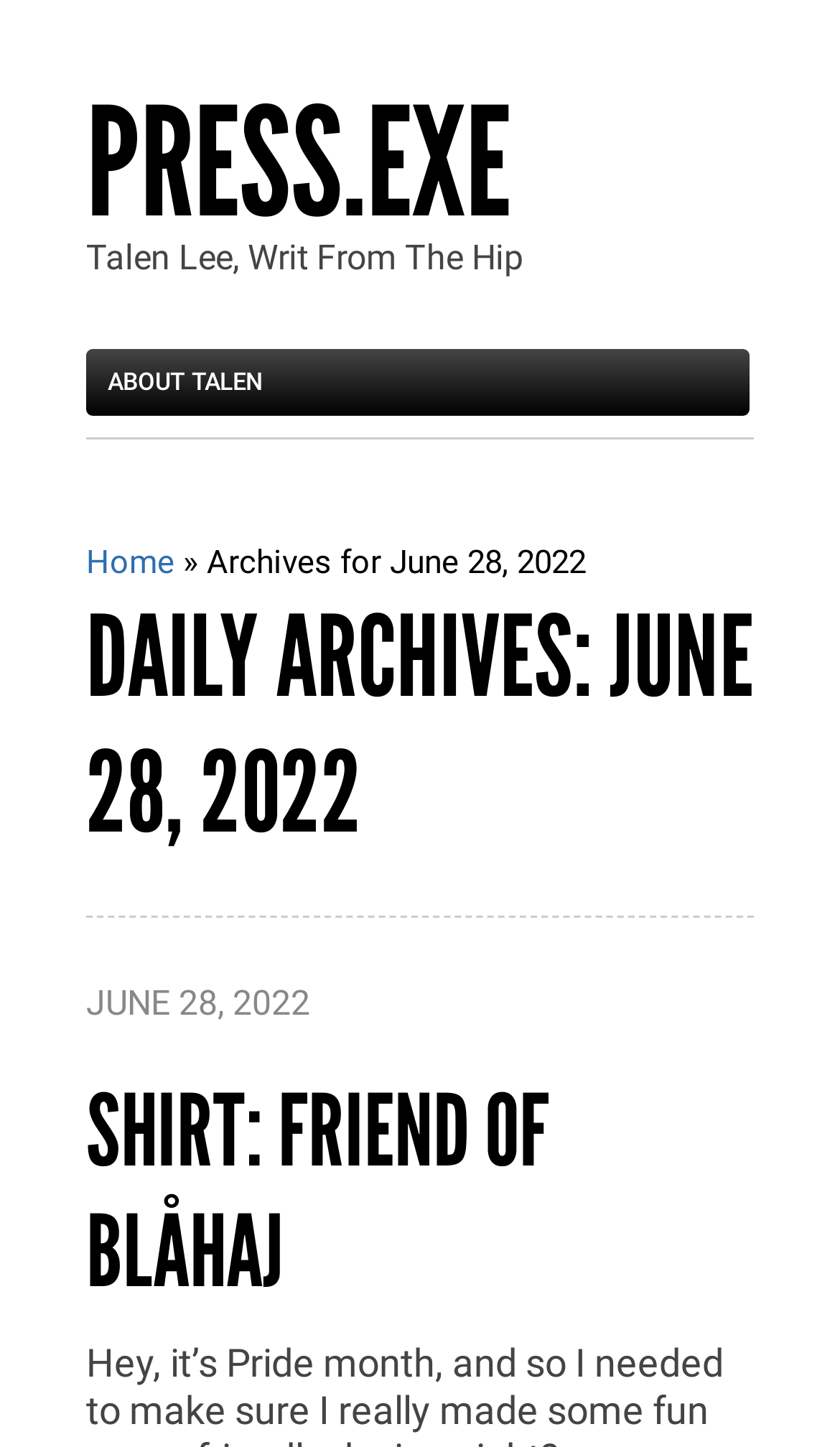Given the content of the image, can you provide a detailed answer to the question?
What is the navigation link above 'Archives for June 28, 2022'?

The navigation link above 'Archives for June 28, 2022' can be found by comparing the y1 and y2 coordinates of the elements, and it is the link element 'Home' which is located above the static text element 'Archives for June 28, 2022'.